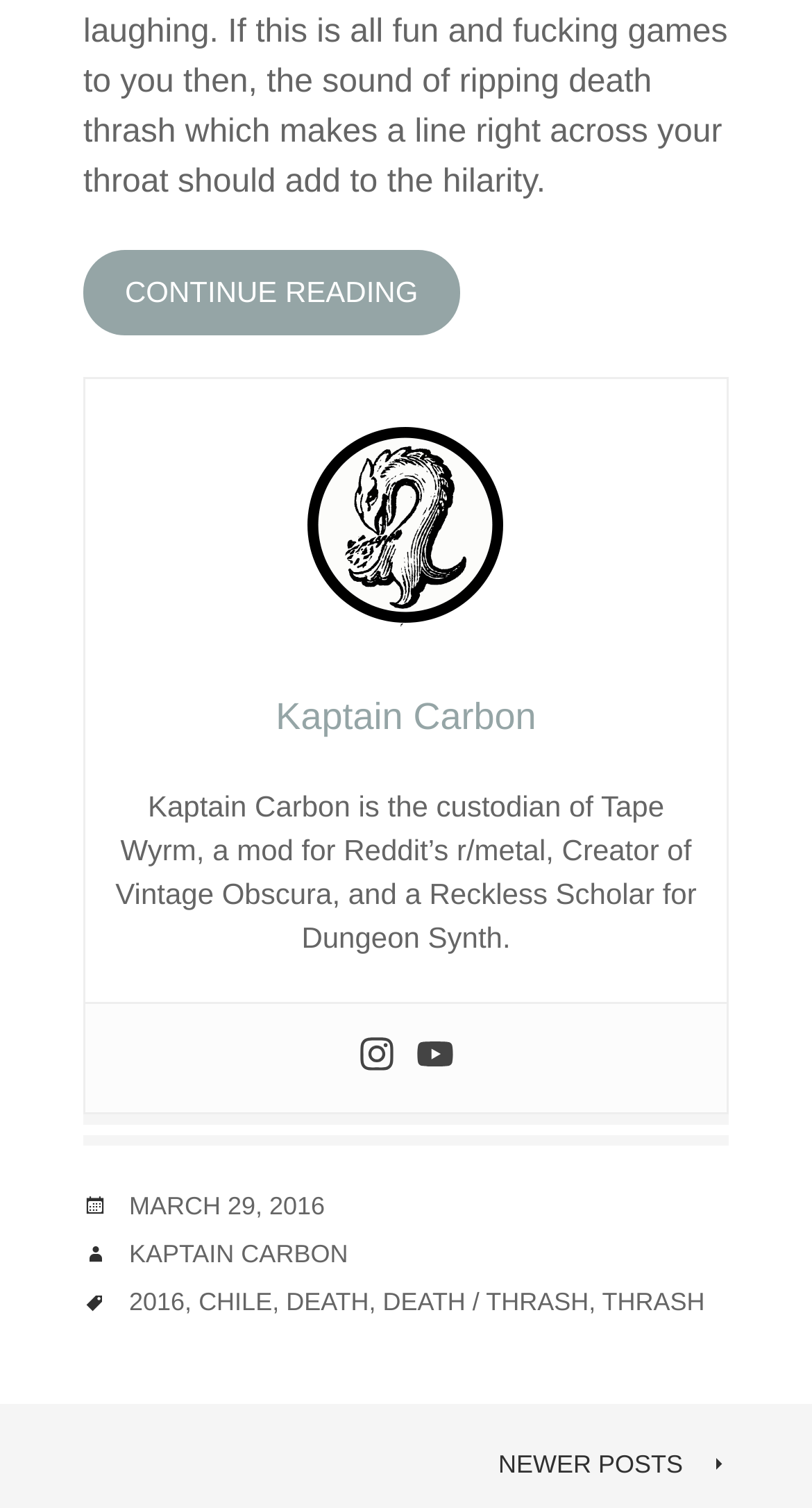Locate the bounding box coordinates of the element that should be clicked to execute the following instruction: "Go to newer posts".

[0.614, 0.959, 0.897, 0.984]